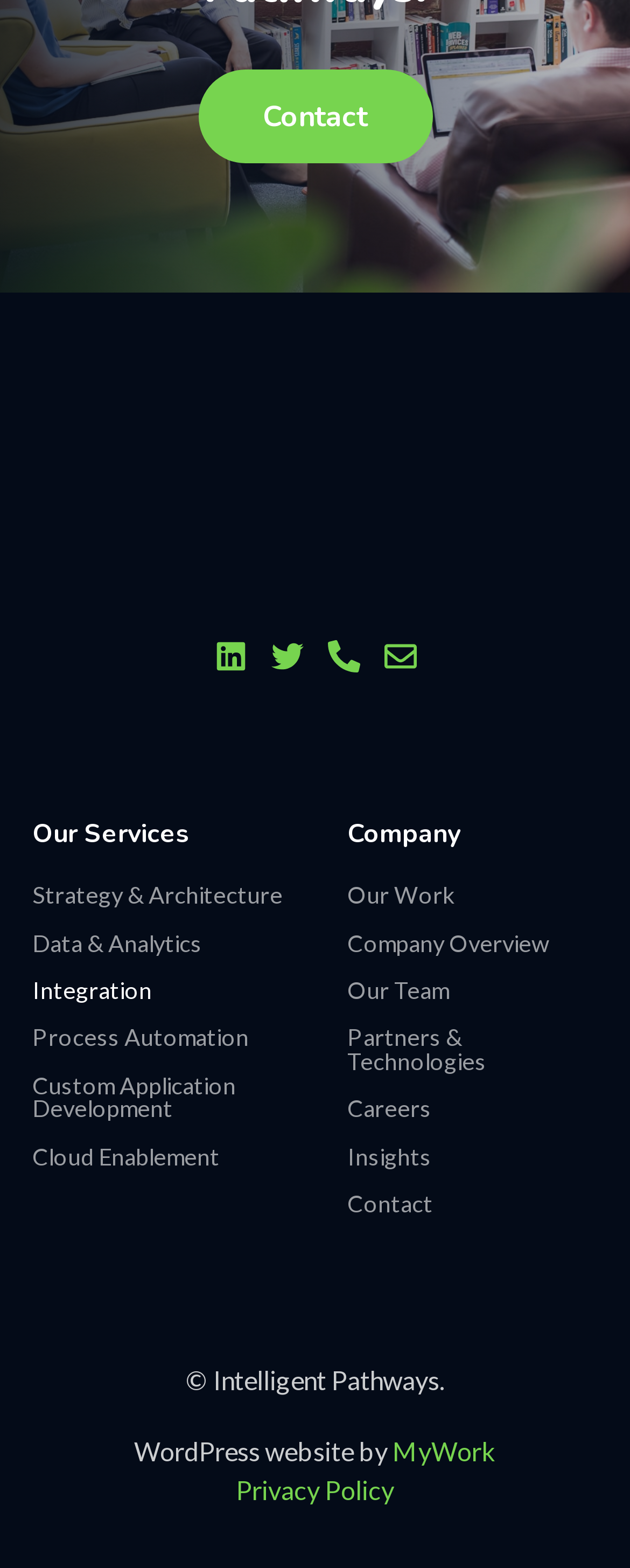Locate the bounding box coordinates of the element I should click to achieve the following instruction: "View our services".

[0.051, 0.522, 0.449, 0.543]